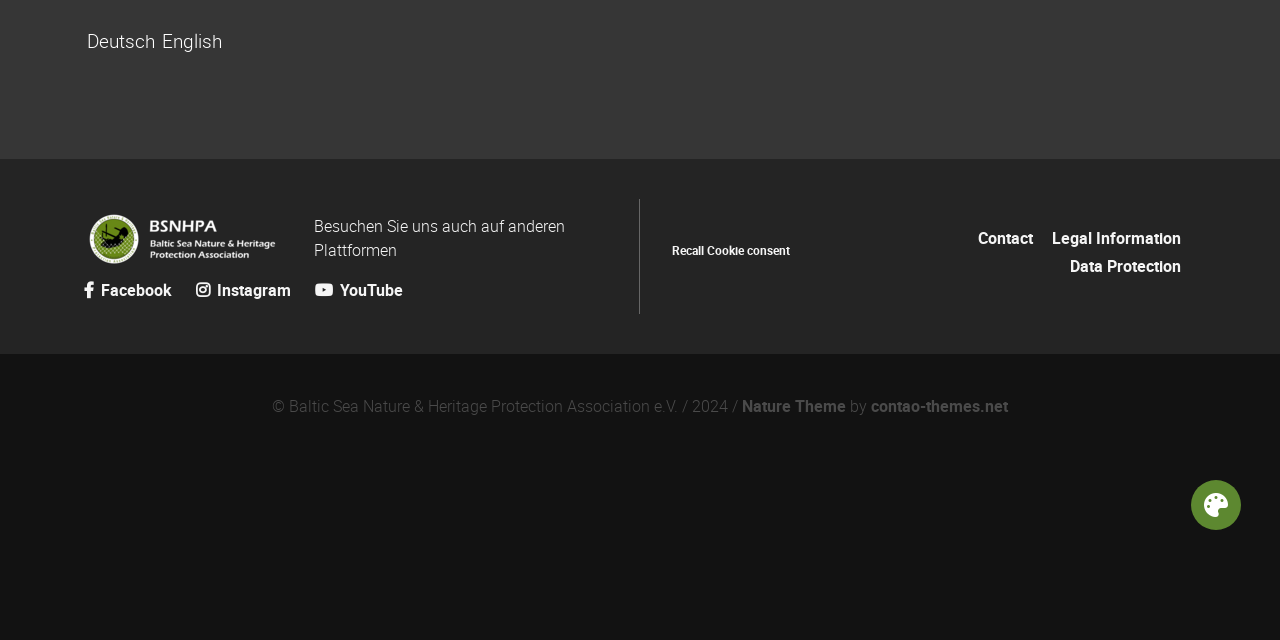Determine the bounding box coordinates (top-left x, top-left y, bottom-right x, bottom-right y) of the UI element described in the following text: 价格&支付方式

None